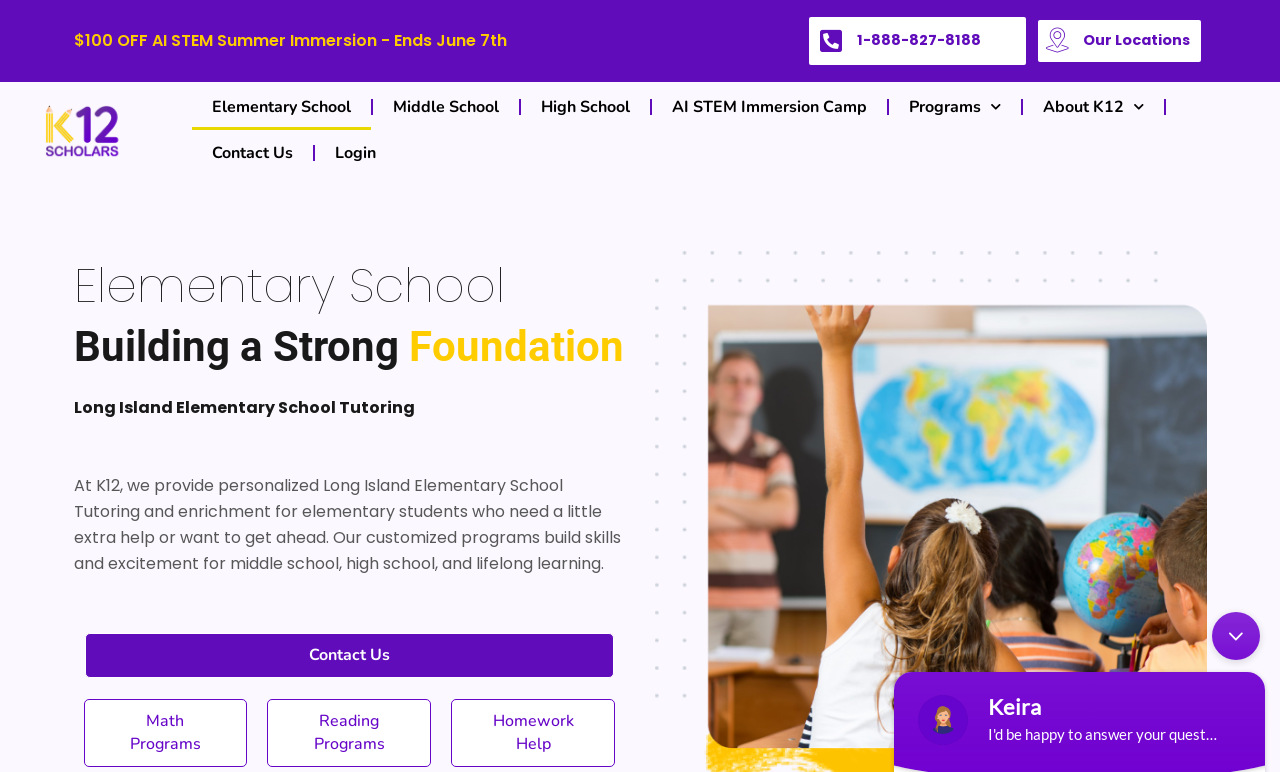Determine the bounding box coordinates for the element that should be clicked to follow this instruction: "Learn about elementary school programs". The coordinates should be given as four float numbers between 0 and 1, in the format [left, top, right, bottom].

[0.15, 0.109, 0.29, 0.168]